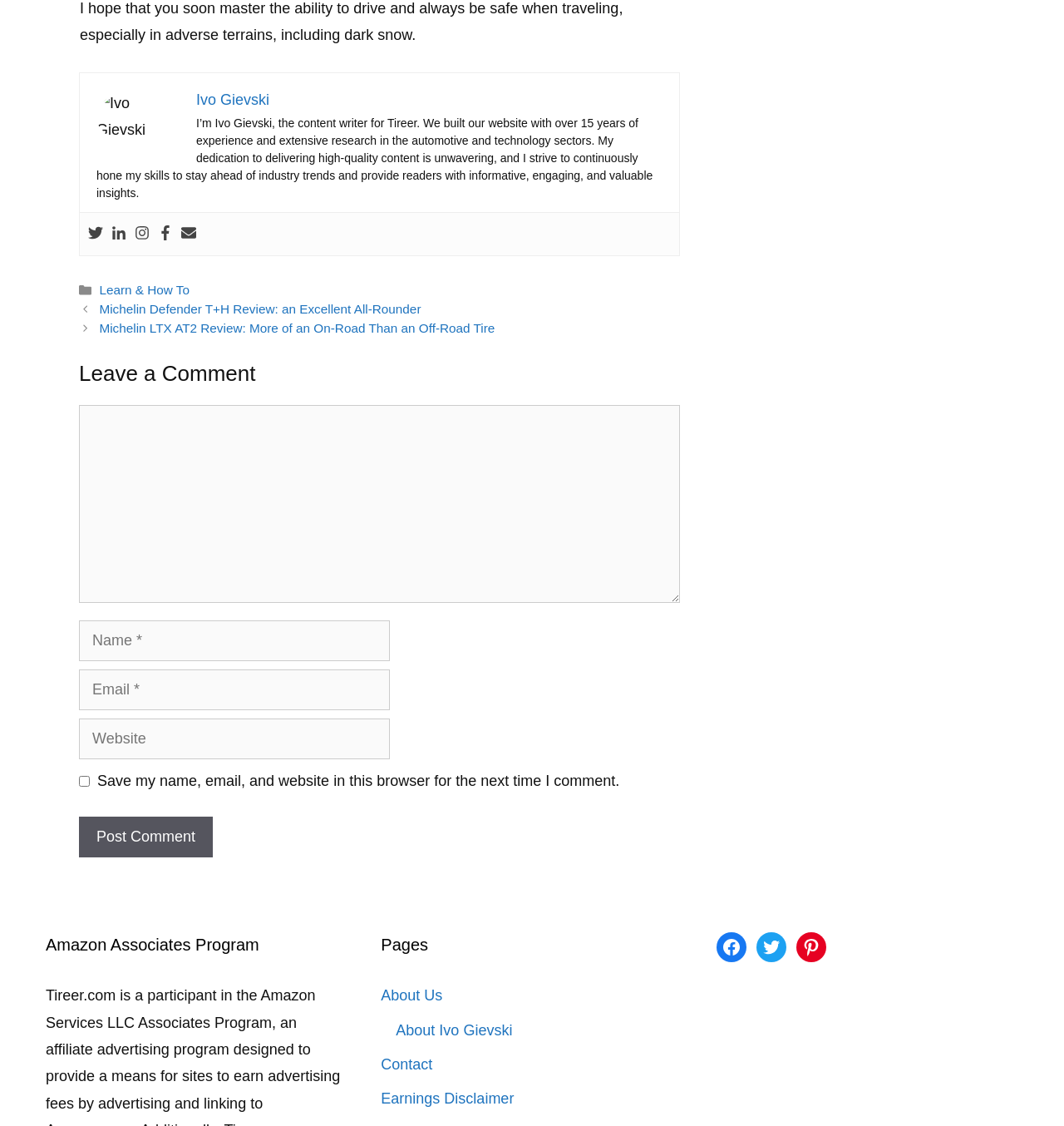Please answer the following question using a single word or phrase: What social media platforms are linked in the footer?

Facebook, Twitter, Pinterest